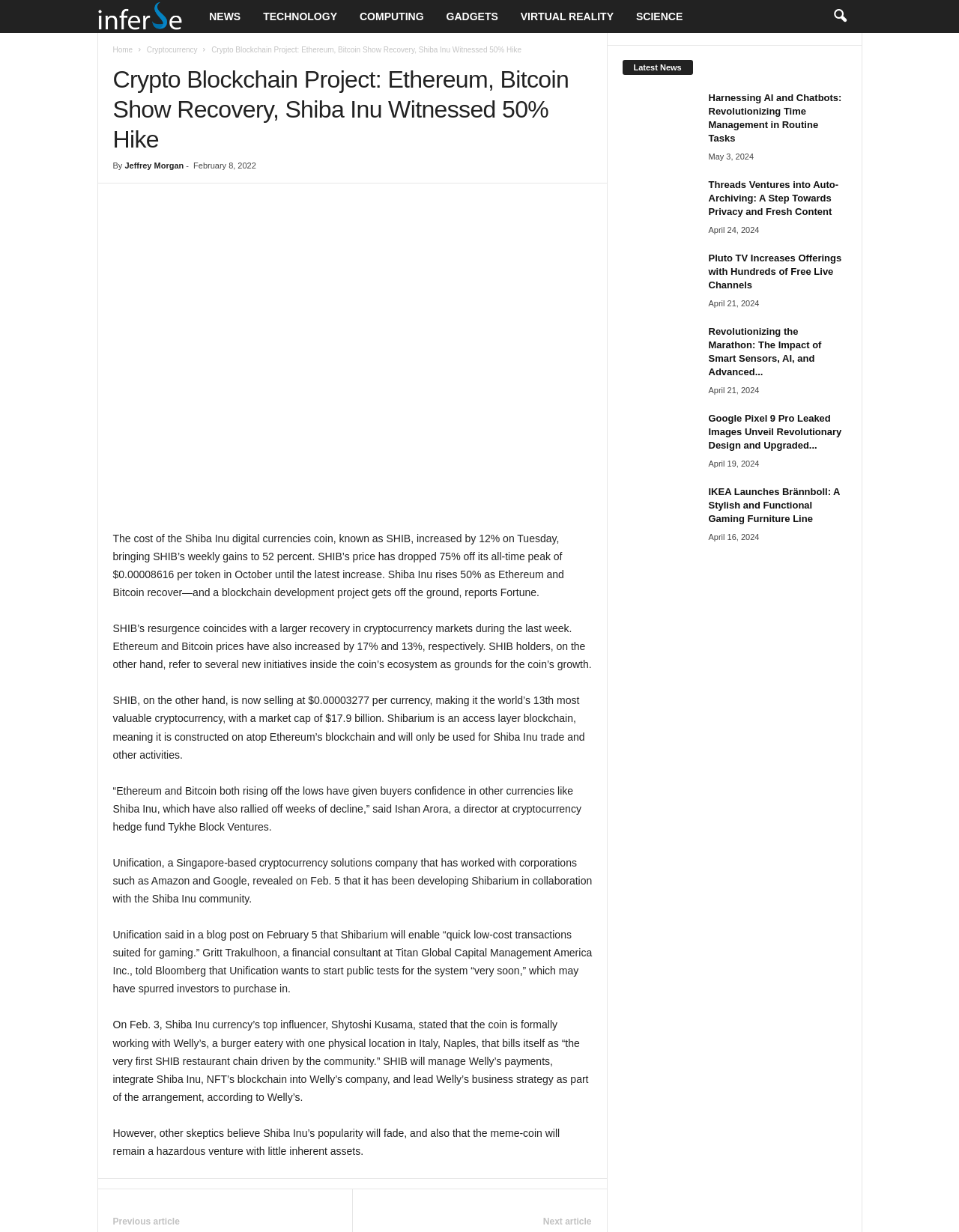What is the market capitalization of SHIB? Based on the screenshot, please respond with a single word or phrase.

$17.9 billion